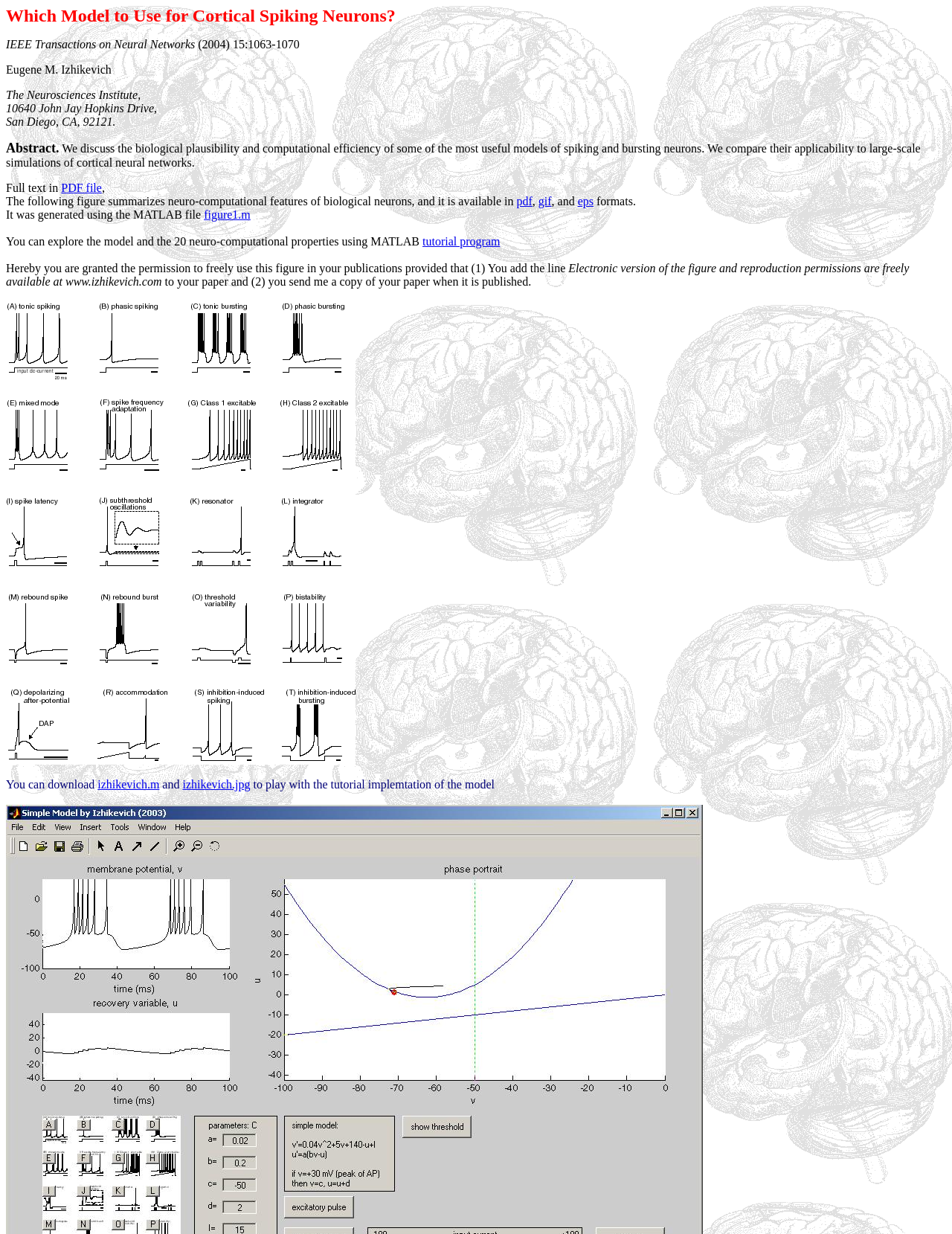Please find the bounding box coordinates of the element that must be clicked to perform the given instruction: "View the PDF file". The coordinates should be four float numbers from 0 to 1, i.e., [left, top, right, bottom].

[0.064, 0.147, 0.107, 0.157]